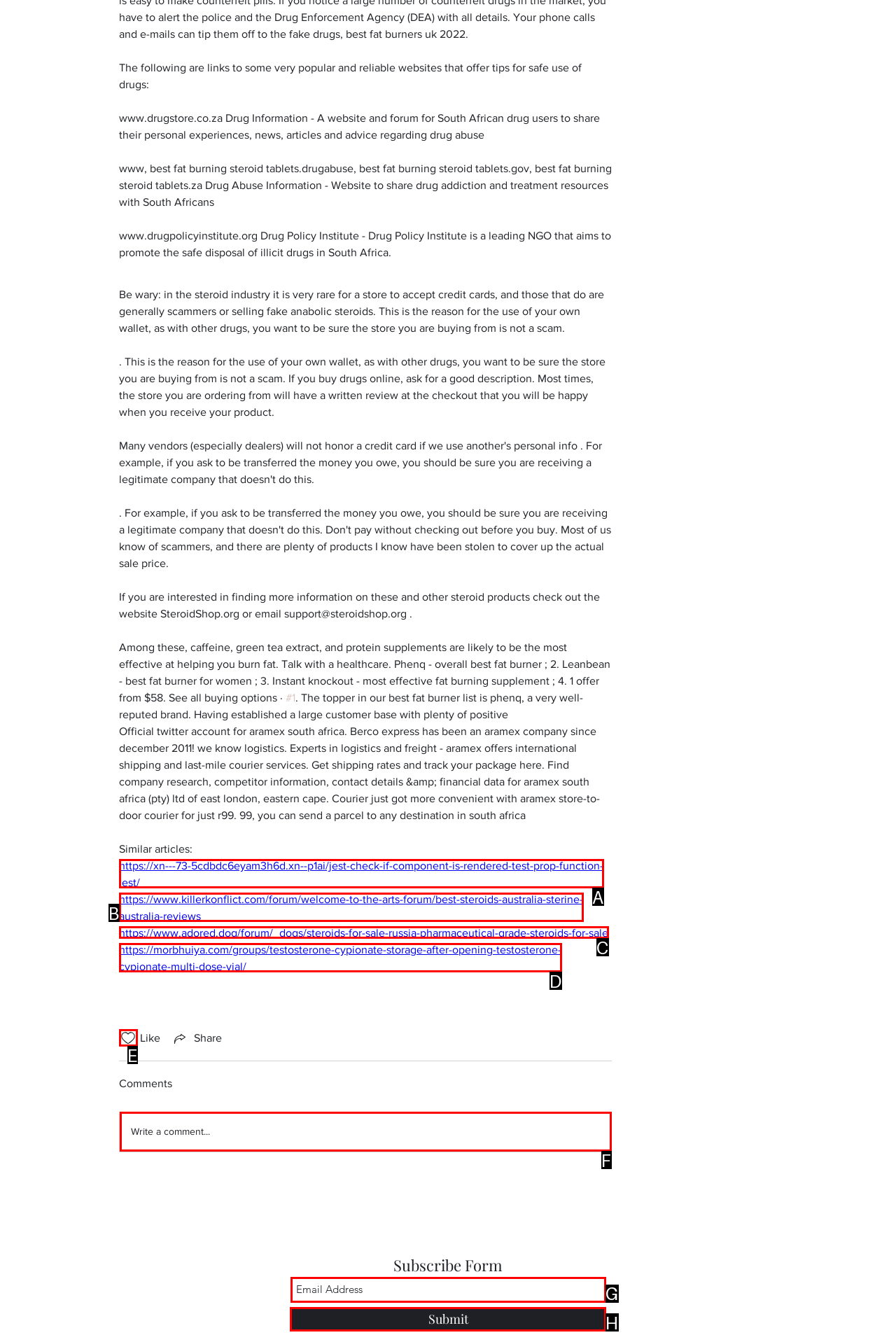Determine which HTML element to click for this task: Click the 'Submit' button Provide the letter of the selected choice.

H